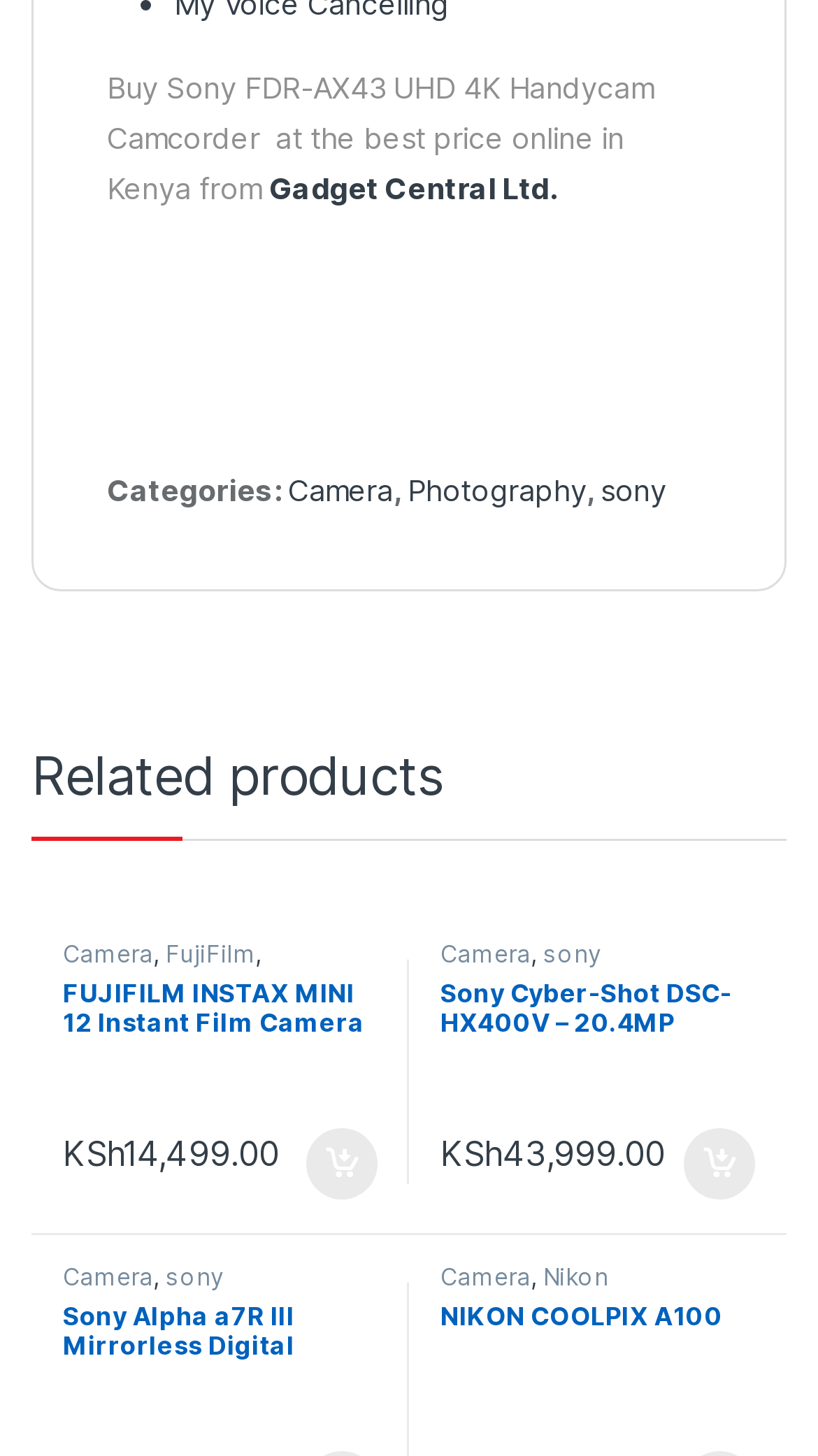Find the bounding box coordinates of the clickable area that will achieve the following instruction: "Explore 'FUJIFILM INSTAX MINI 12 Instant Film Camera'".

[0.077, 0.672, 0.462, 0.759]